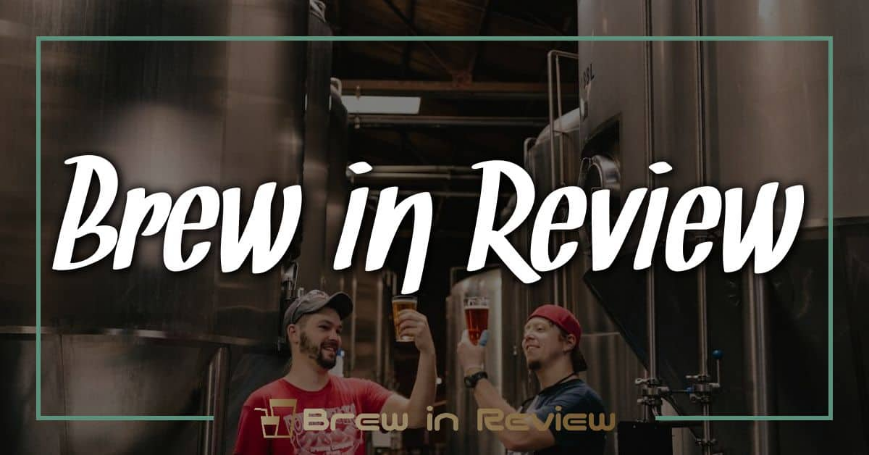Offer a thorough description of the image.

The image captures the essence of Alabama's burgeoning beverage scene with the title "Brew in Review" prominently displayed. Set against a backdrop of gleaming metal brewing tanks, two men share a moment of camaraderie as they raise their glasses in celebration, embodying the spirit of community and enjoyment found in local wineries and breweries. This scene reflects the vibrant and diverse wine culture in Alabama, inviting viewers to explore the unique offerings of the state's vineyards, from family-owned wineries like Hodges to award-winning spots such as Morgan Creek. The lively atmosphere and the connection between the men promise an engaging journey through Alabama’s wine scene, highlighting the joy of discovering local flavors and the art of wine-making.